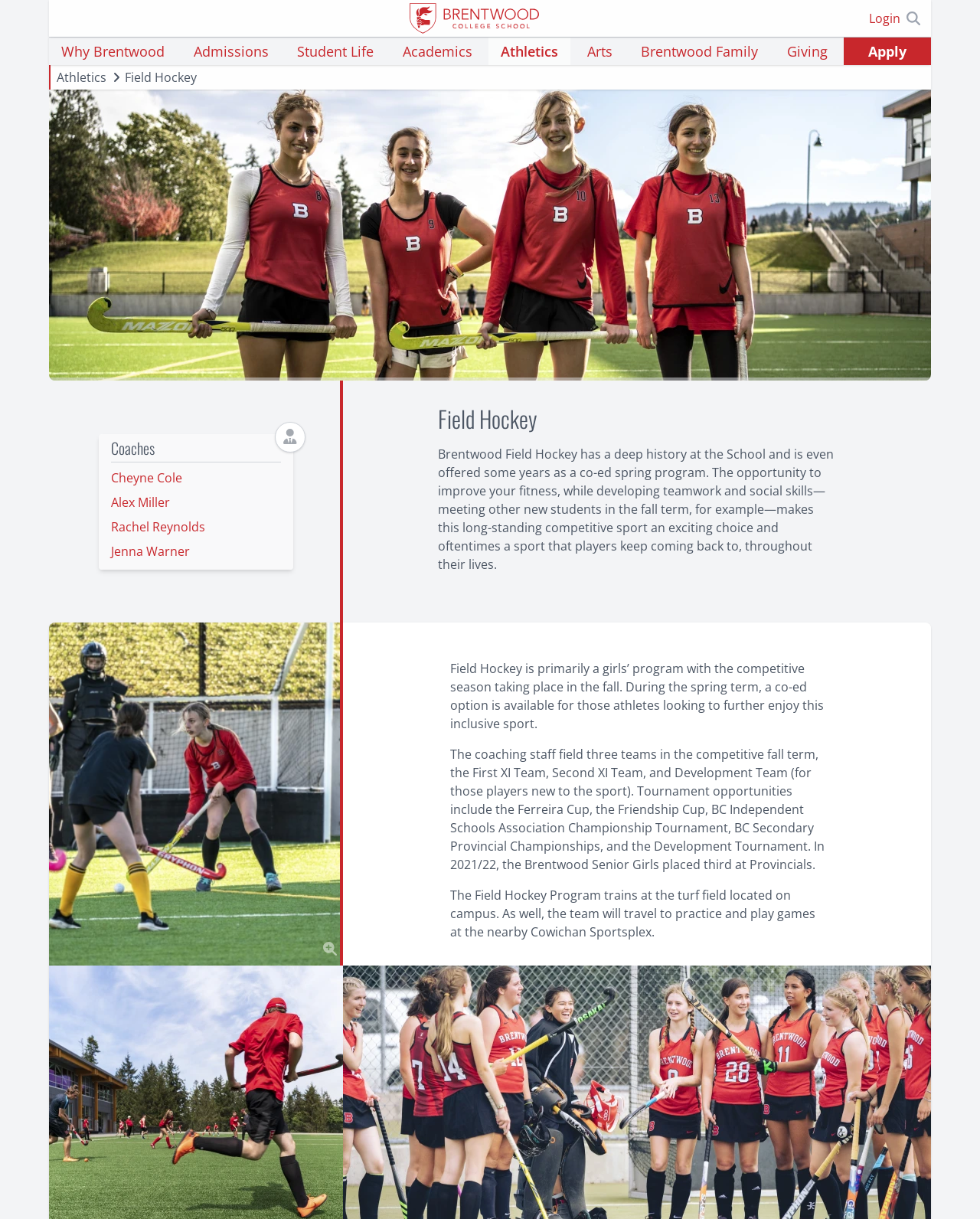Create a detailed narrative of the webpage’s visual and textual elements.

The webpage is about the Field Hockey program at Brentwood College School. At the top left corner, there is a logo of Brentwood College School, which is a link. Next to it, on the top right corner, there is a "Login" link. Below the logo, there is a navigation menu with links to various sections of the school's website, including "Why Brentwood", "Admissions", "Student Life", "Academics", "Athletics", "Arts", "Brentwood Family", "Giving", and "Apply".

Below the navigation menu, there is a section dedicated to Athletics, with a link to "Athletics" and a sub-link to "Field Hockey". On the left side of this section, there is a large image of field hockey players practicing on a turf field. 

On the right side of the image, there is a heading "Field Hockey" followed by a paragraph describing the program, which mentions its deep history, the opportunity to improve fitness and develop teamwork and social skills, and its availability as a co-ed spring program. 

Below this paragraph, there is a section about the coaches, with links to four coaches: Cheyne Cole, Alex Miller, Rachel Reynolds, and Jenna Warner. 

On the left side of the coaches' section, there is a smaller image of a field hockey player. Below the coaches' section, there are three paragraphs describing the Field Hockey program in more detail, including its competitive season, tournament opportunities, and training facilities.